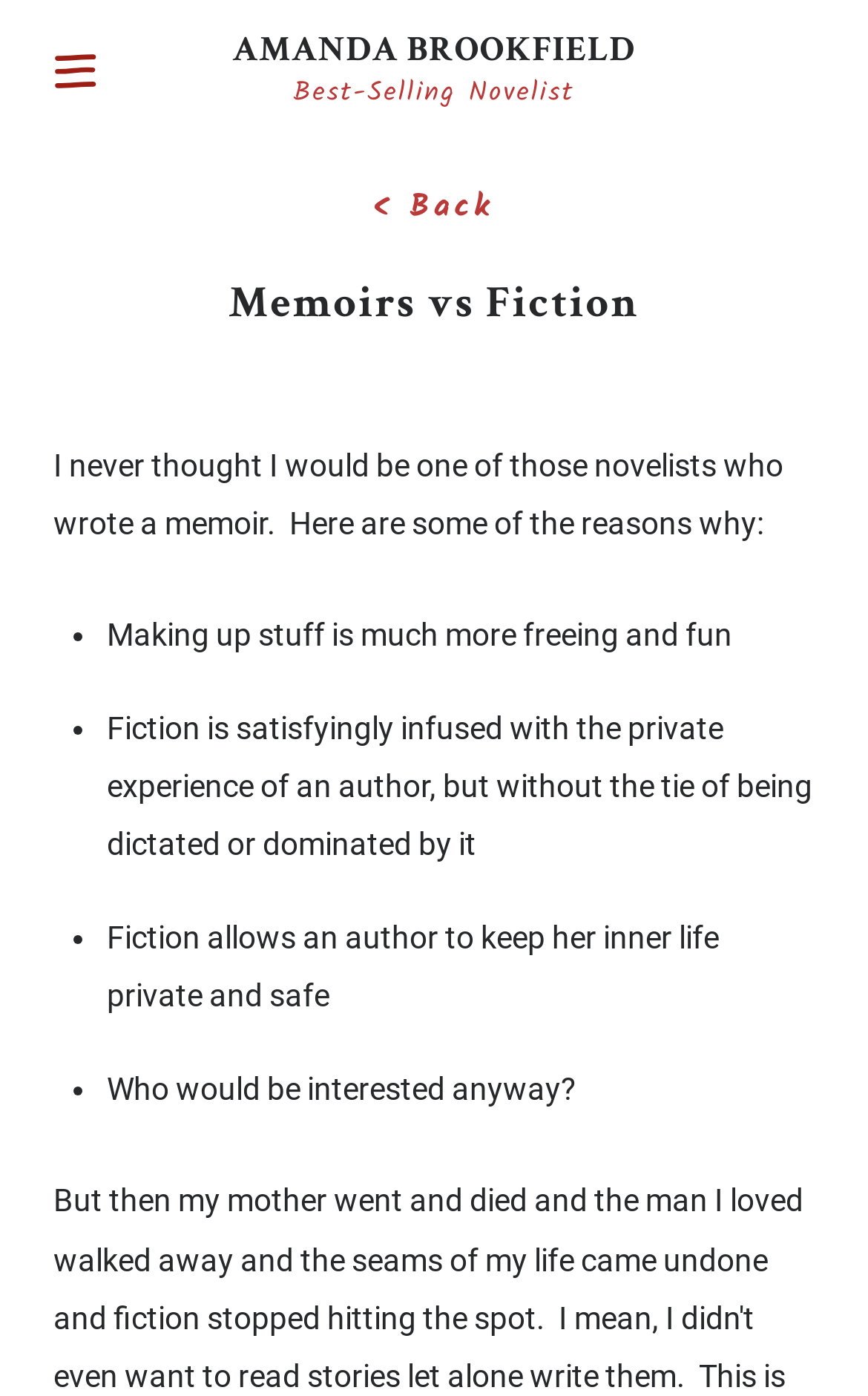Locate the bounding box of the UI element based on this description: "< Back". Provide four float numbers between 0 and 1 as [left, top, right, bottom].

[0.416, 0.136, 0.584, 0.171]